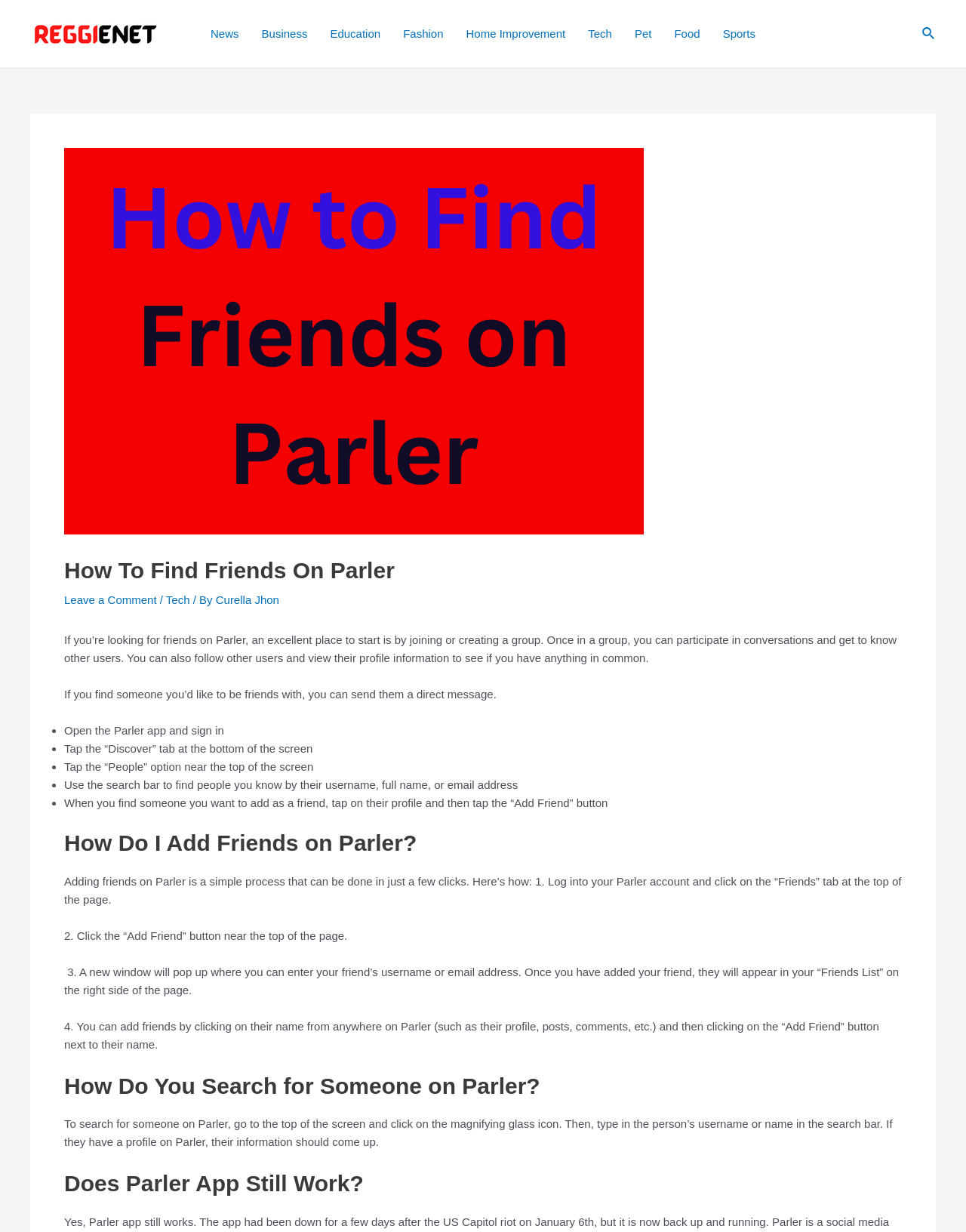Please find the bounding box coordinates of the element's region to be clicked to carry out this instruction: "Click on the 'Tech' link".

[0.172, 0.482, 0.196, 0.492]